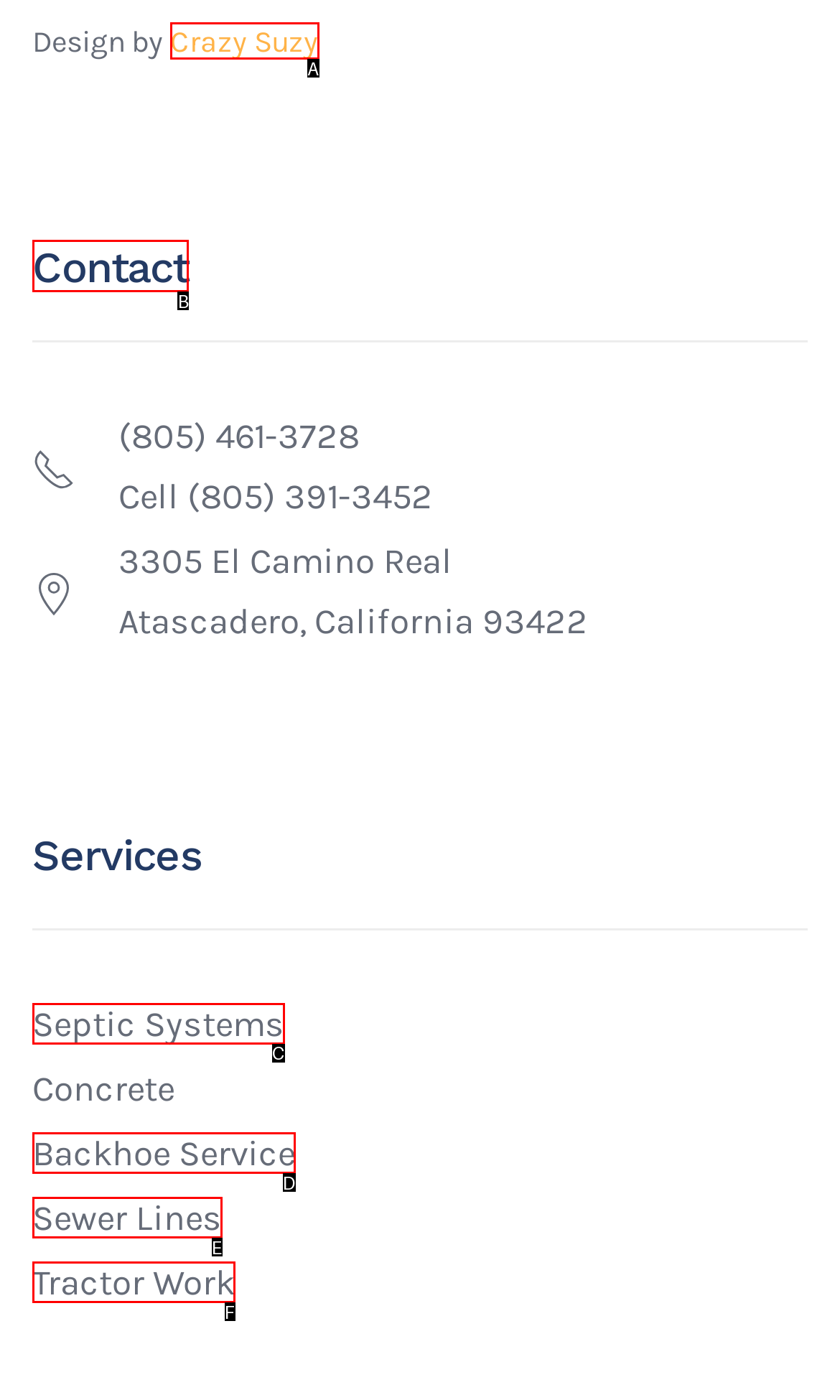Given the description: Sewer Lines, select the HTML element that best matches it. Reply with the letter of your chosen option.

E